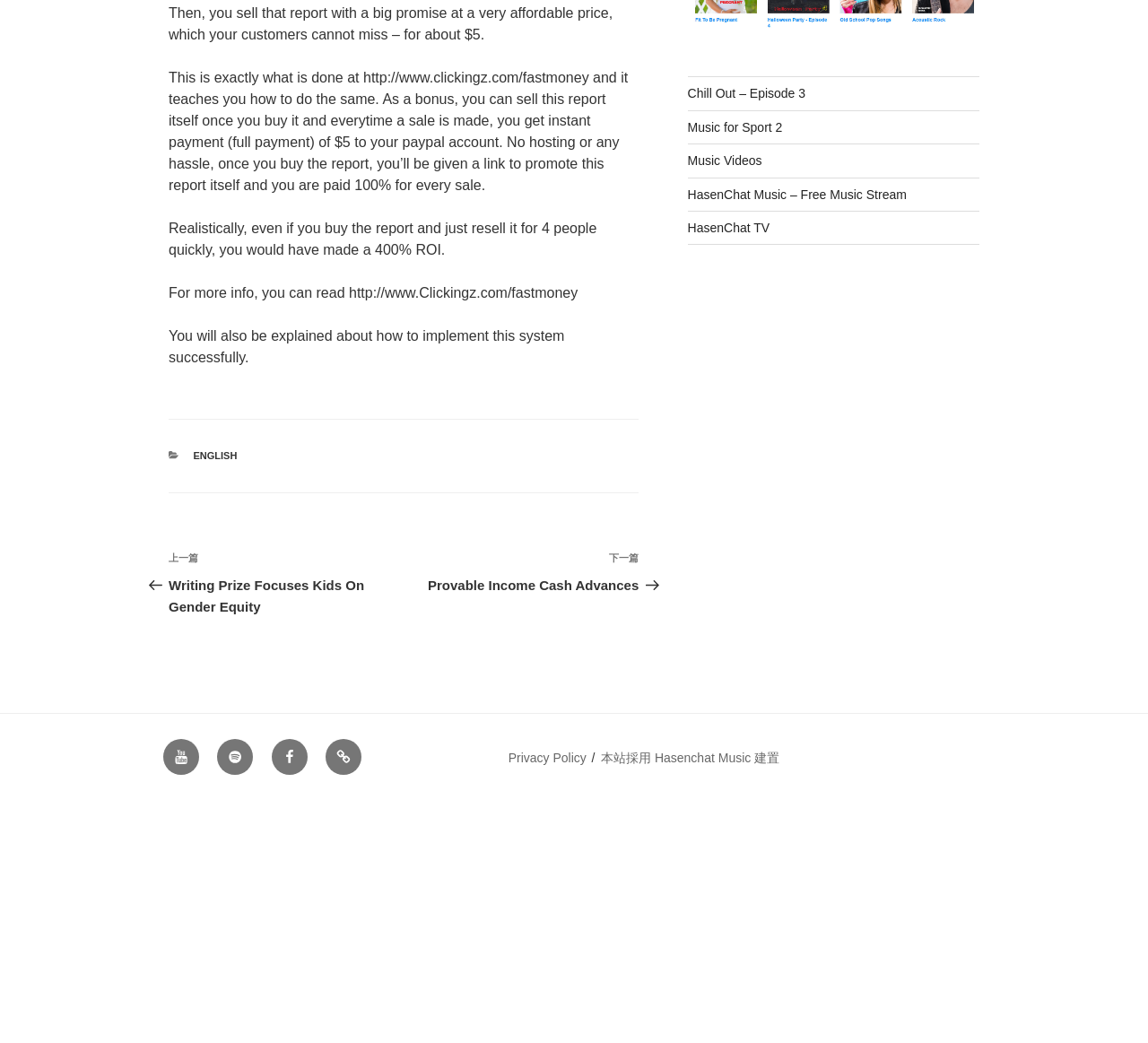Calculate the bounding box coordinates for the UI element based on the following description: "Use Forum View". Ensure the coordinates are four float numbers between 0 and 1, i.e., [left, top, right, bottom].

None